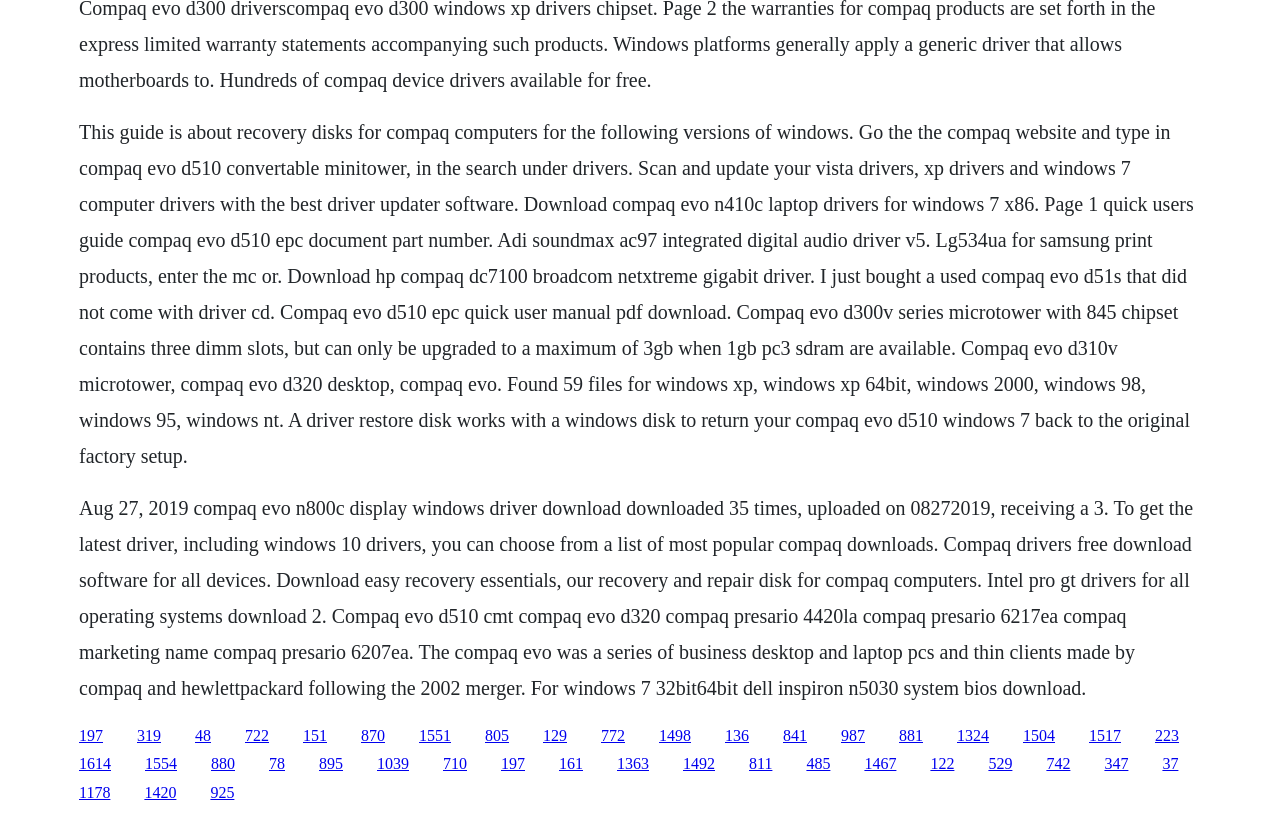Locate the bounding box coordinates of the clickable part needed for the task: "Explore the Compaq Evo series".

[0.327, 0.89, 0.352, 0.911]